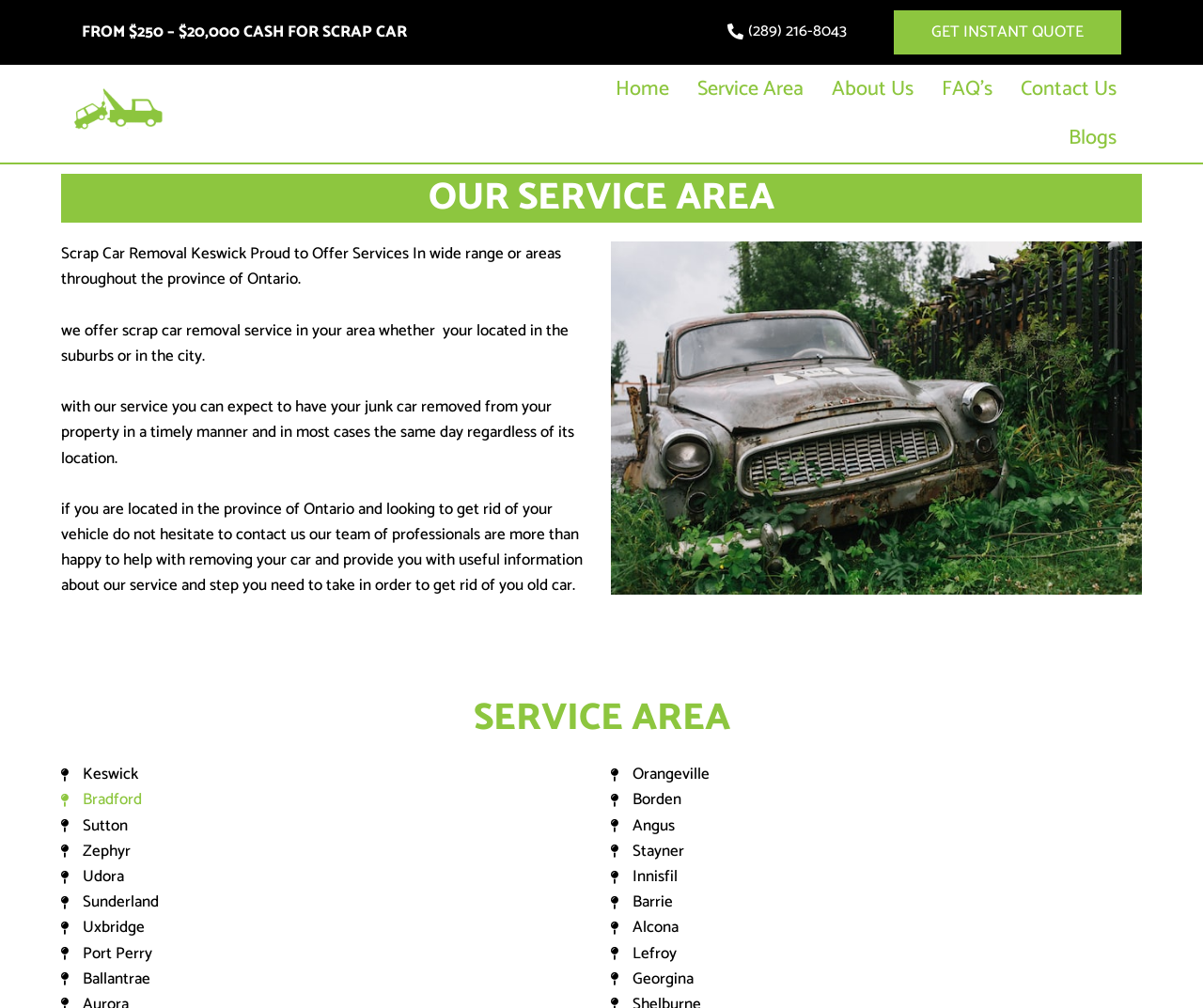What is the purpose of their service?
Kindly offer a detailed explanation using the data available in the image.

The answer can be found in the StaticText elements that describe their service, indicating that the purpose of their service is to remove junk cars from customers' properties in a timely manner.